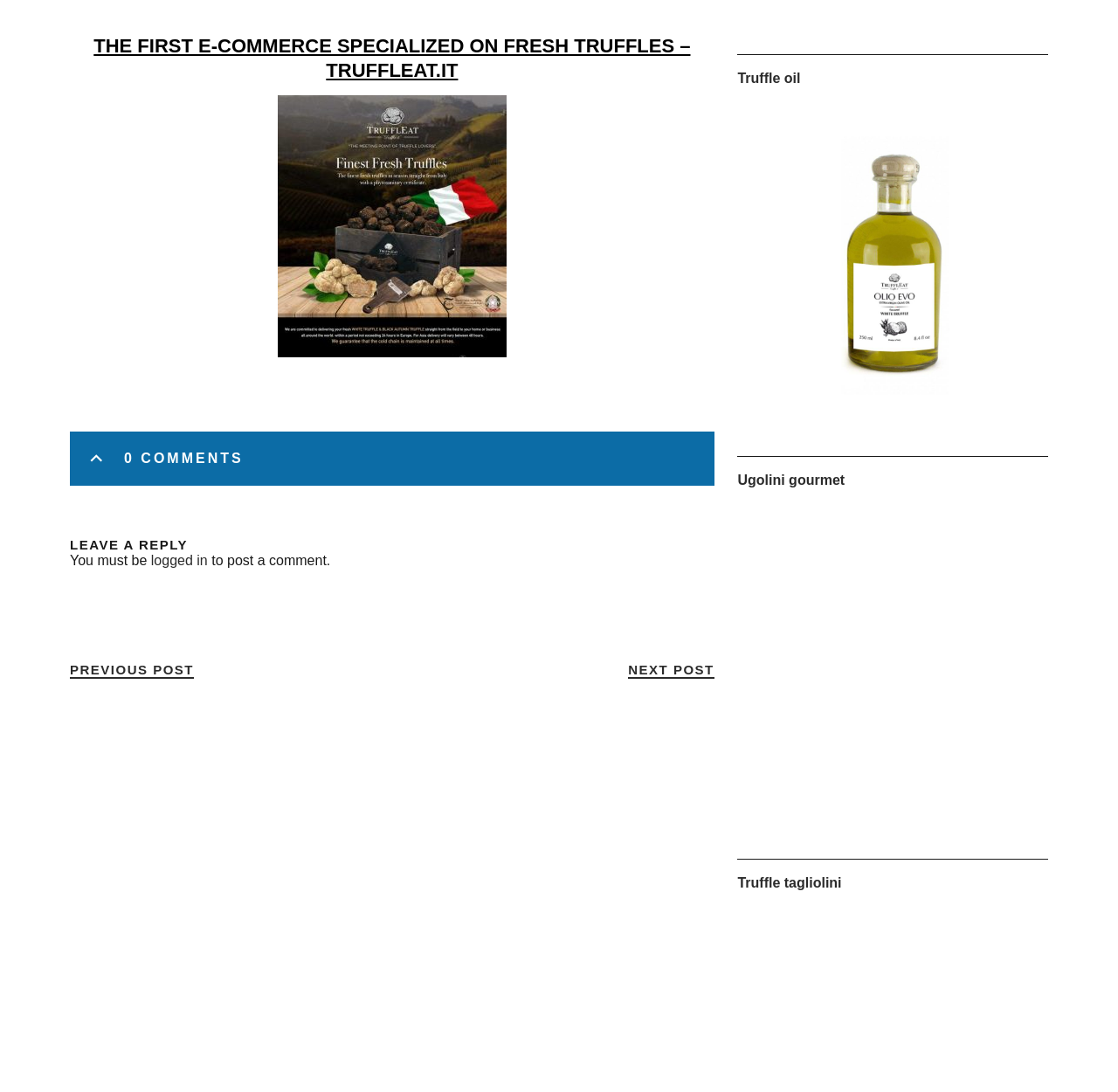Could you determine the bounding box coordinates of the clickable element to complete the instruction: "Click the link to view truffle tagliolini"? Provide the coordinates as four float numbers between 0 and 1, i.e., [left, top, right, bottom].

[0.66, 0.786, 0.938, 0.837]